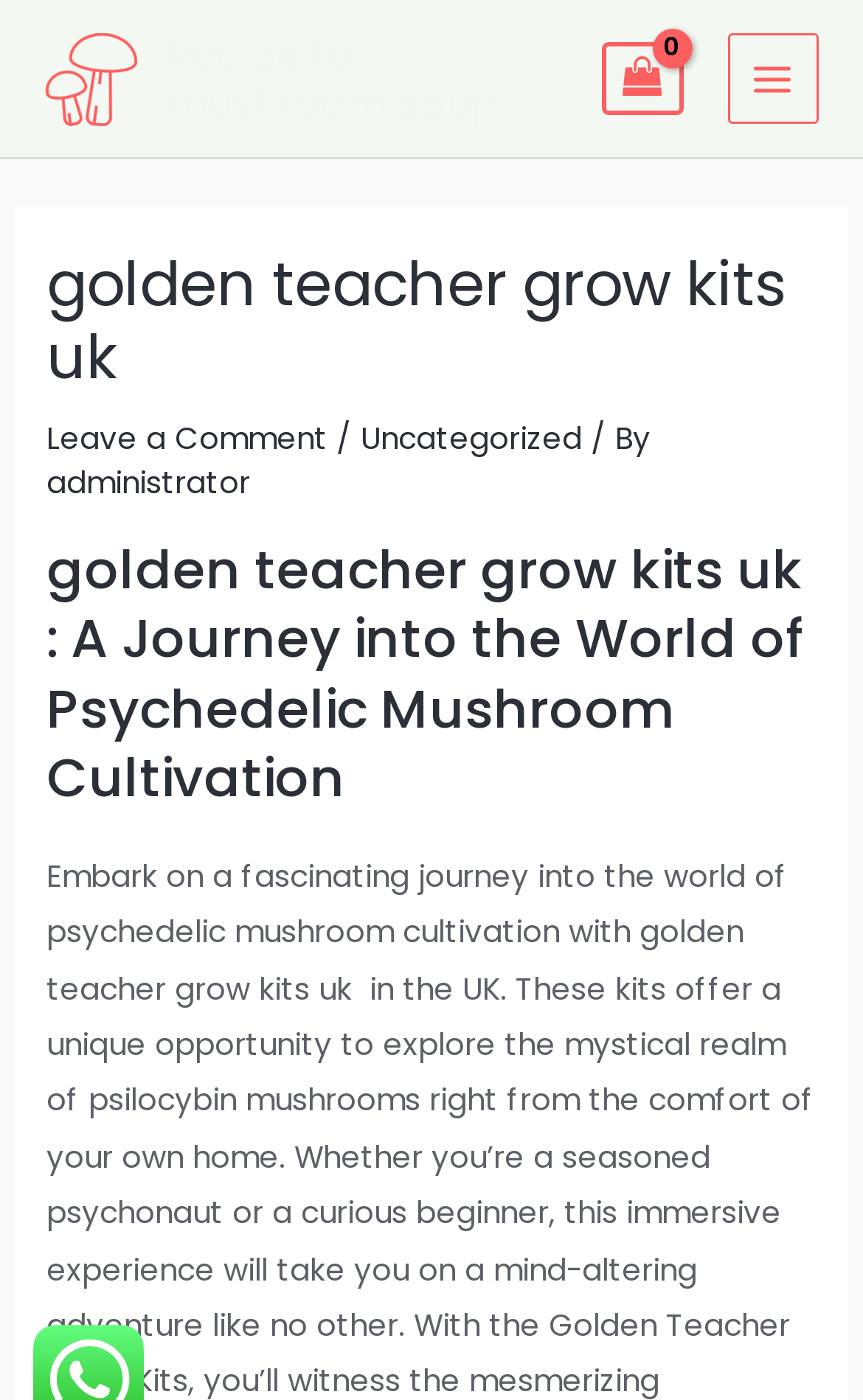What is the name of the recipe on the webpage?
Offer a detailed and full explanation in response to the question.

The question can be answered by looking at the link element with the text 'Recipe for mushroom soup' which appears twice on the webpage, indicating that the webpage is about a recipe for mushroom soup.